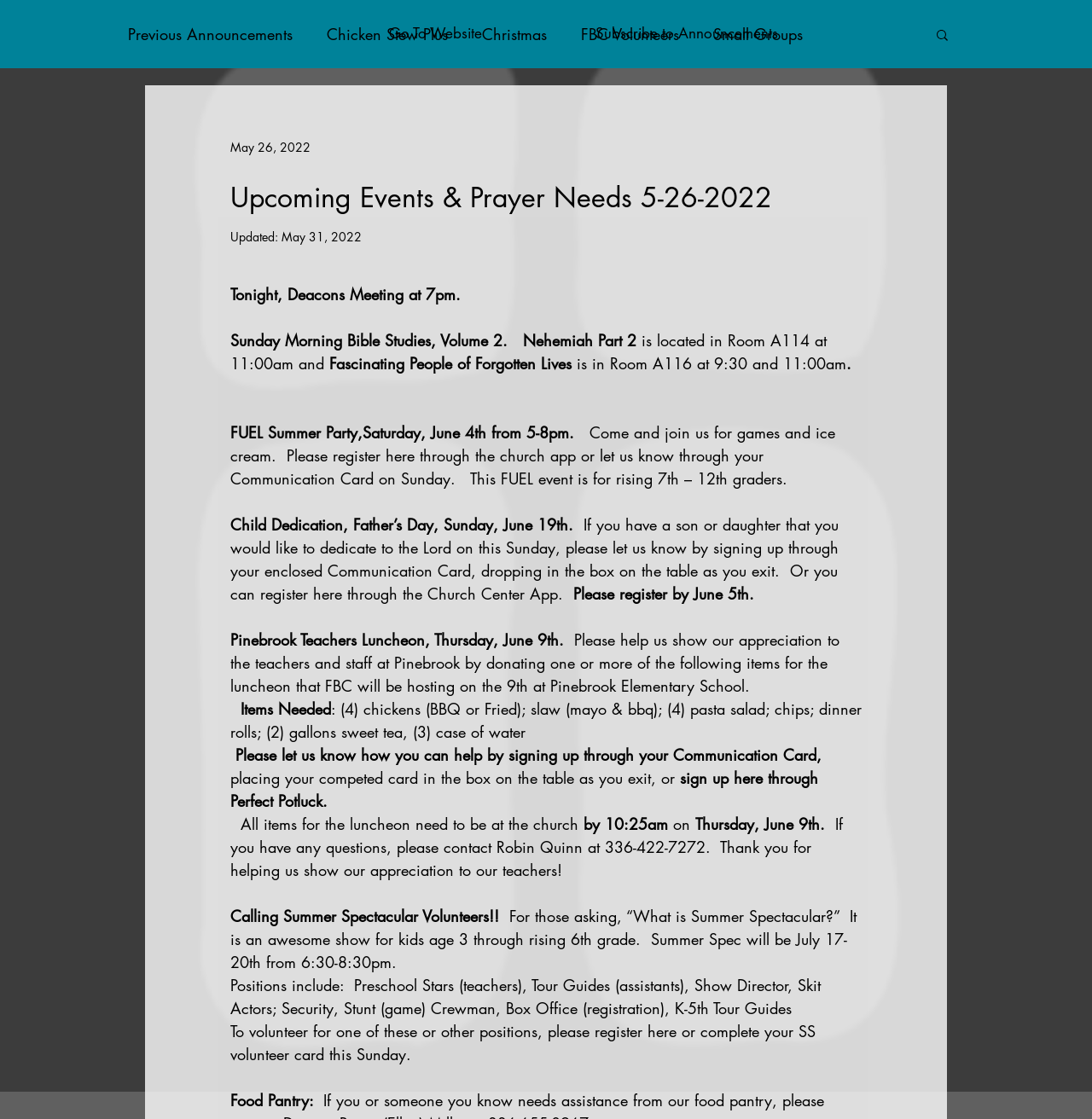Find the bounding box coordinates of the clickable region needed to perform the following instruction: "Click on Facebook". The coordinates should be provided as four float numbers between 0 and 1, i.e., [left, top, right, bottom].

None